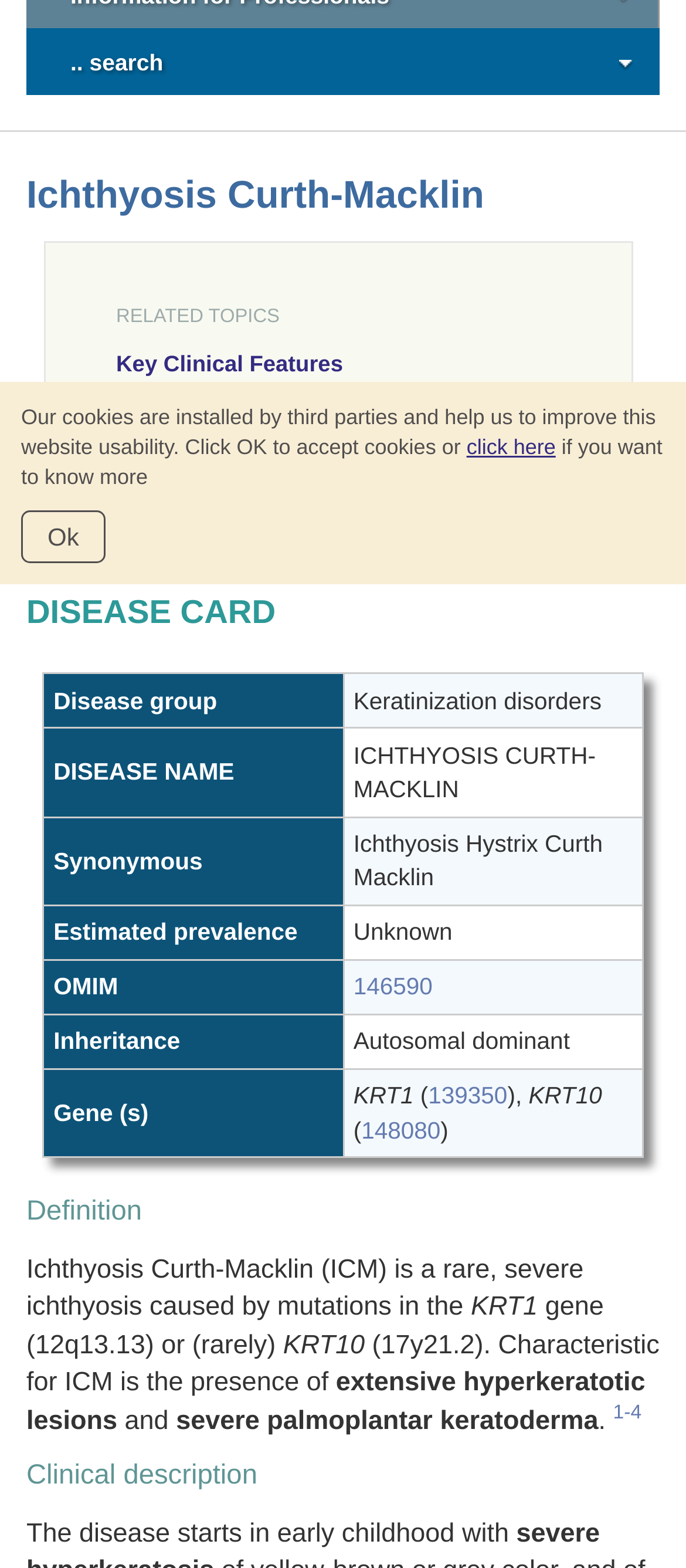Using the element description 146590, predict the bounding box coordinates for the UI element. Provide the coordinates in (top-left x, top-left y, bottom-right x, bottom-right y) format with values ranging from 0 to 1.

[0.515, 0.621, 0.631, 0.638]